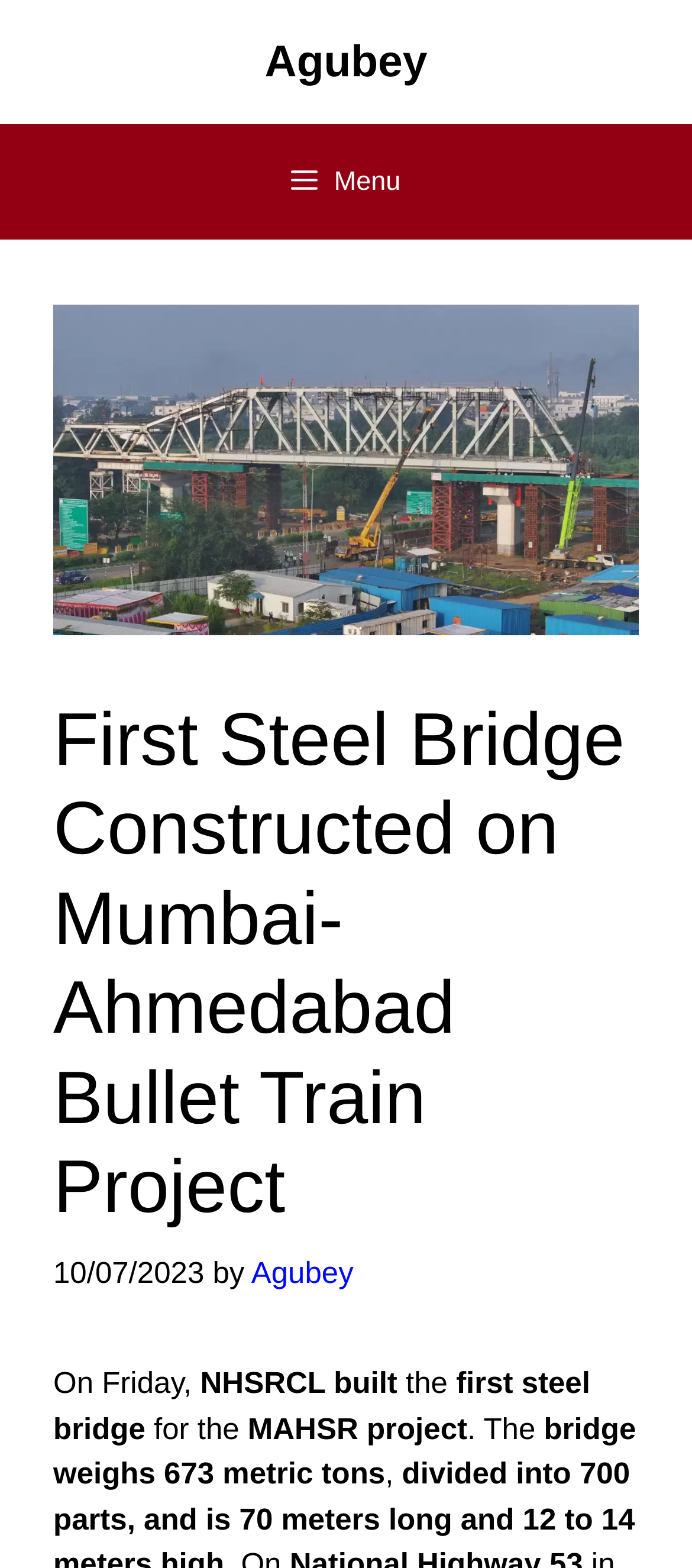Locate the UI element that matches the description Menu in the webpage screenshot. Return the bounding box coordinates in the format (top-left x, top-left y, bottom-right x, bottom-right y), with values ranging from 0 to 1.

[0.051, 0.079, 0.949, 0.153]